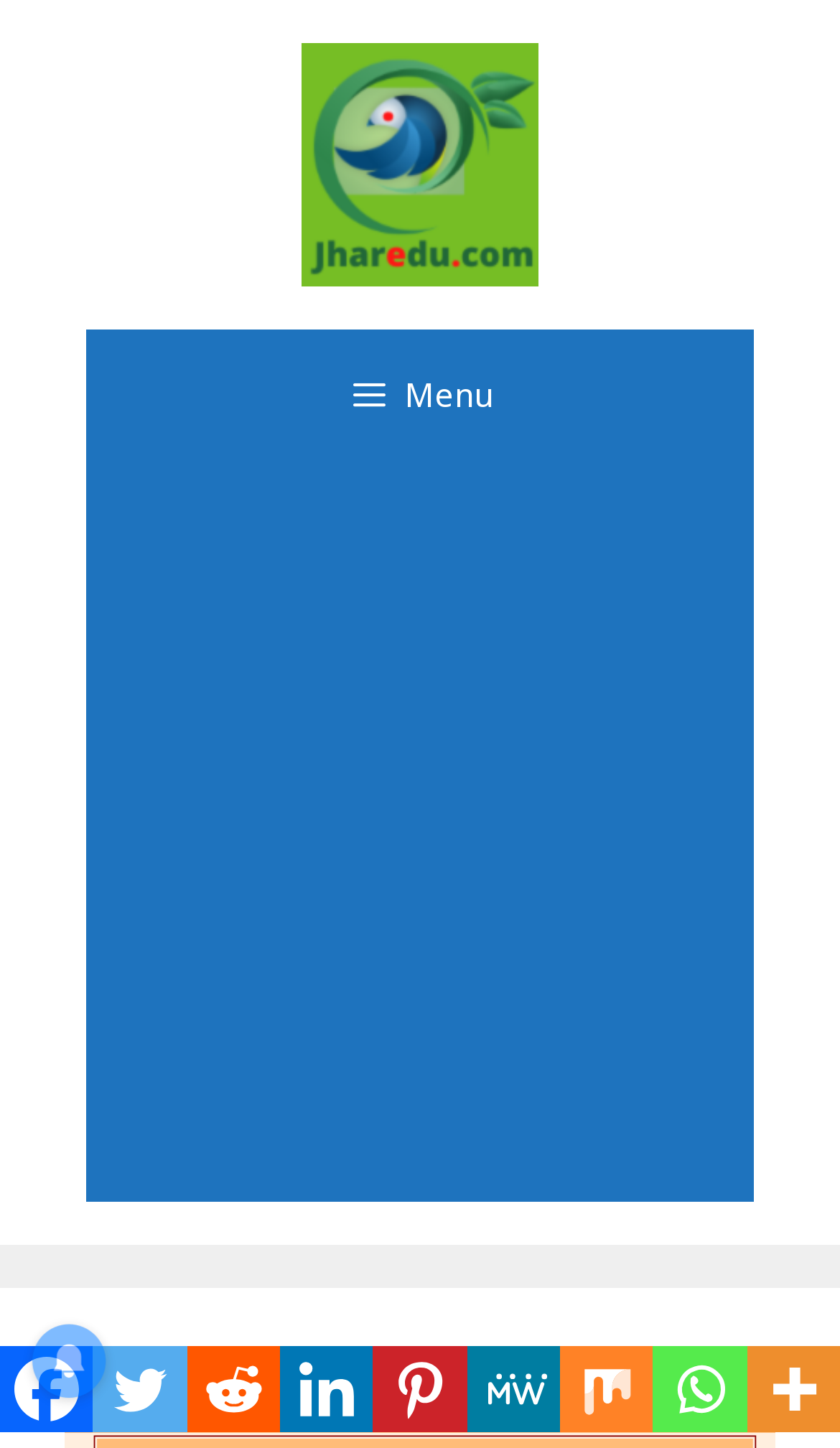Determine the primary headline of the webpage.

JAC 10TH RESULT 2022- JHARKHAND BOARD 10TH RESULT 2022